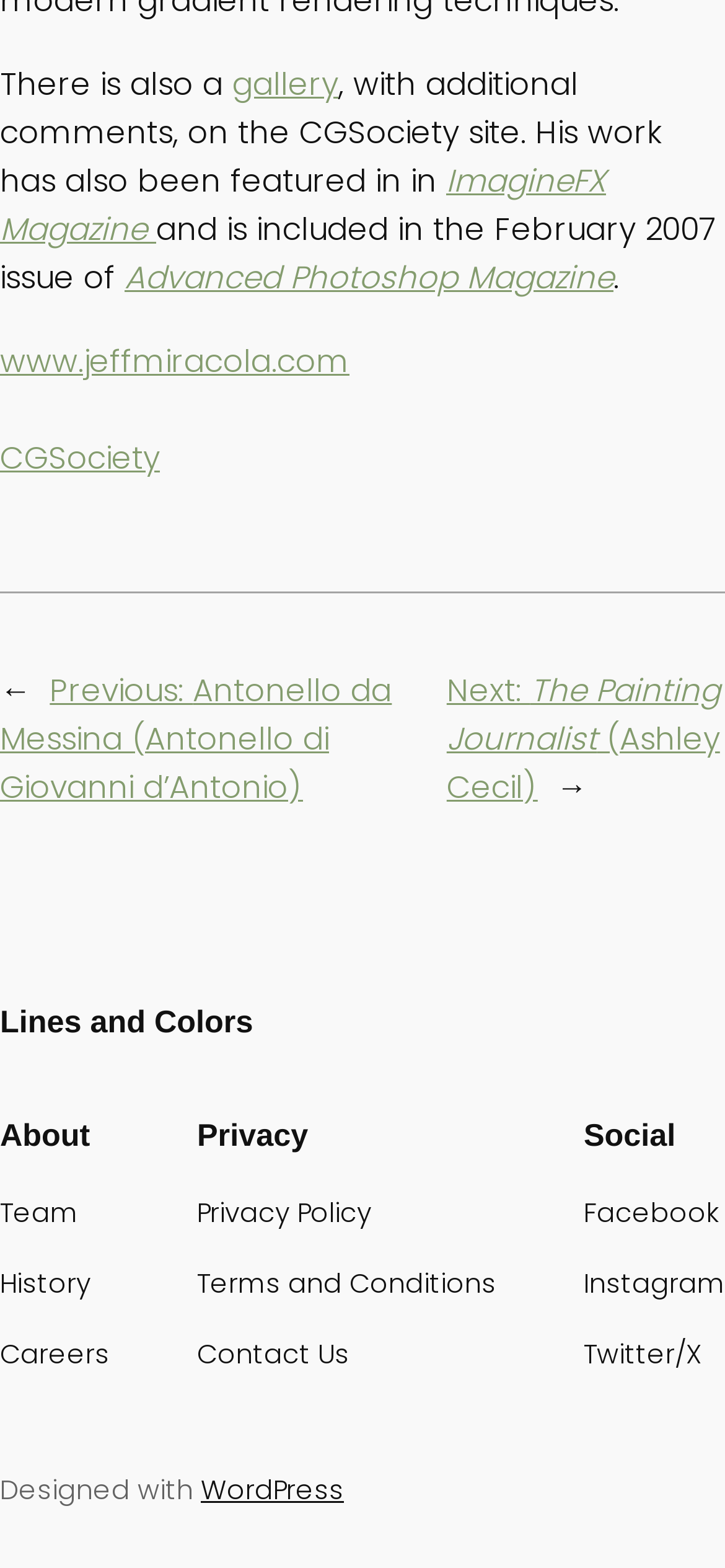What type of magazine is 'ImagineFX Magazine'?
Using the details shown in the screenshot, provide a comprehensive answer to the question.

The context in which 'ImagineFX Magazine' is mentioned, along with 'Advanced Photoshop Magazine', suggests that it is an art-related magazine, possibly focused on digital art or graphic design.